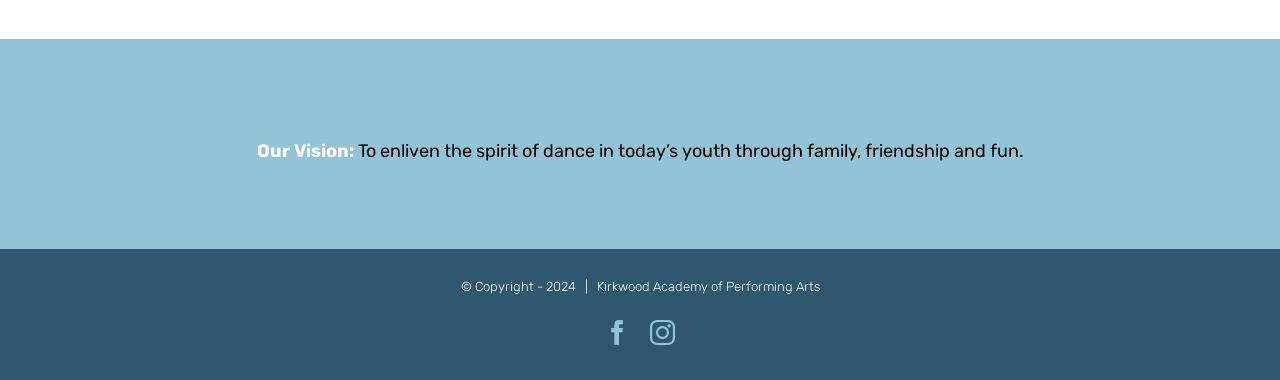How many social media links are present at the bottom of the page?
Provide a detailed and extensive answer to the question.

There are two link elements at the bottom of the page, one for Facebook and one for Instagram, indicating that there are two social media links present.